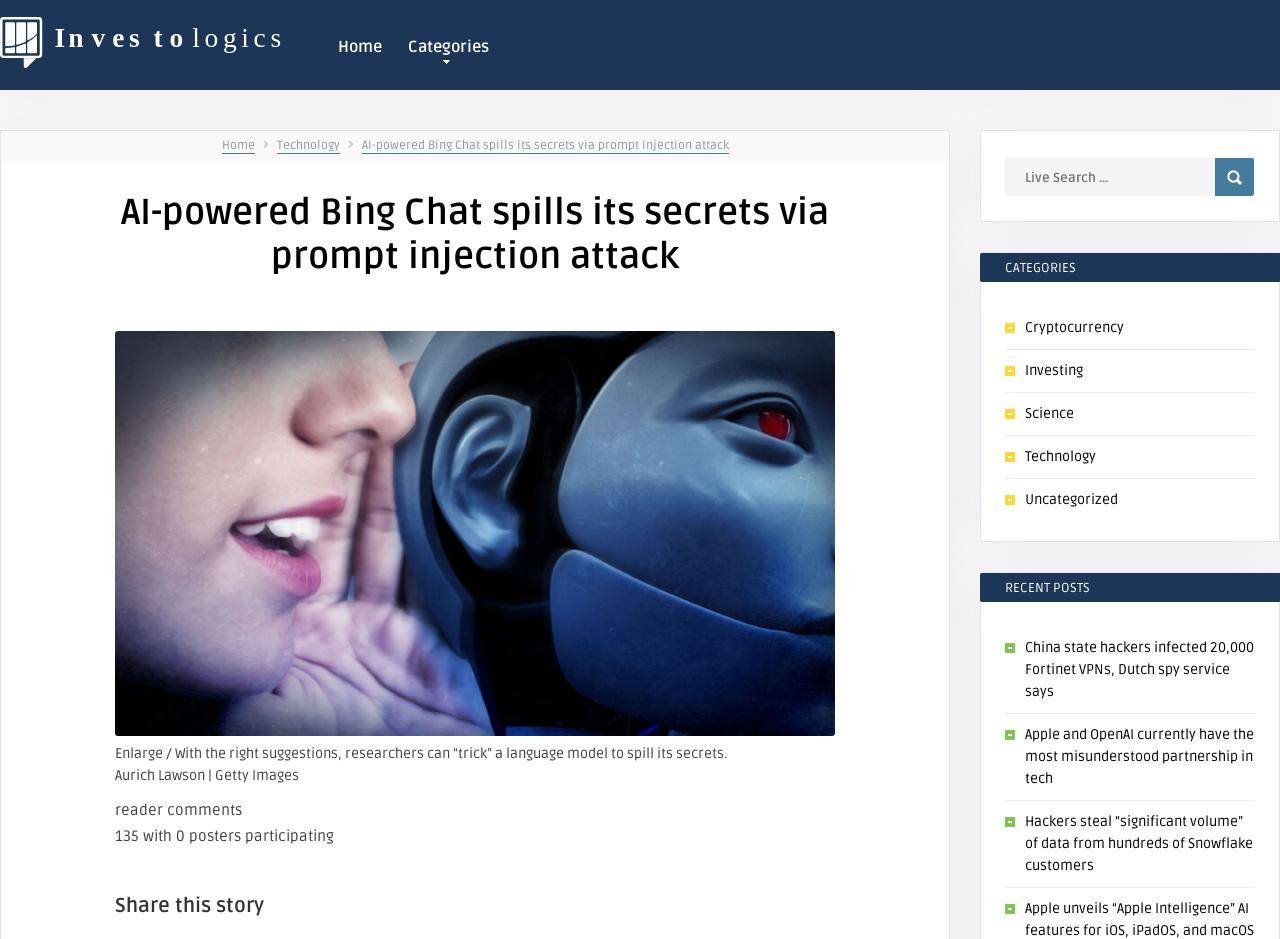Respond to the following query with just one word or a short phrase: 
How many comments are there on this story?

135